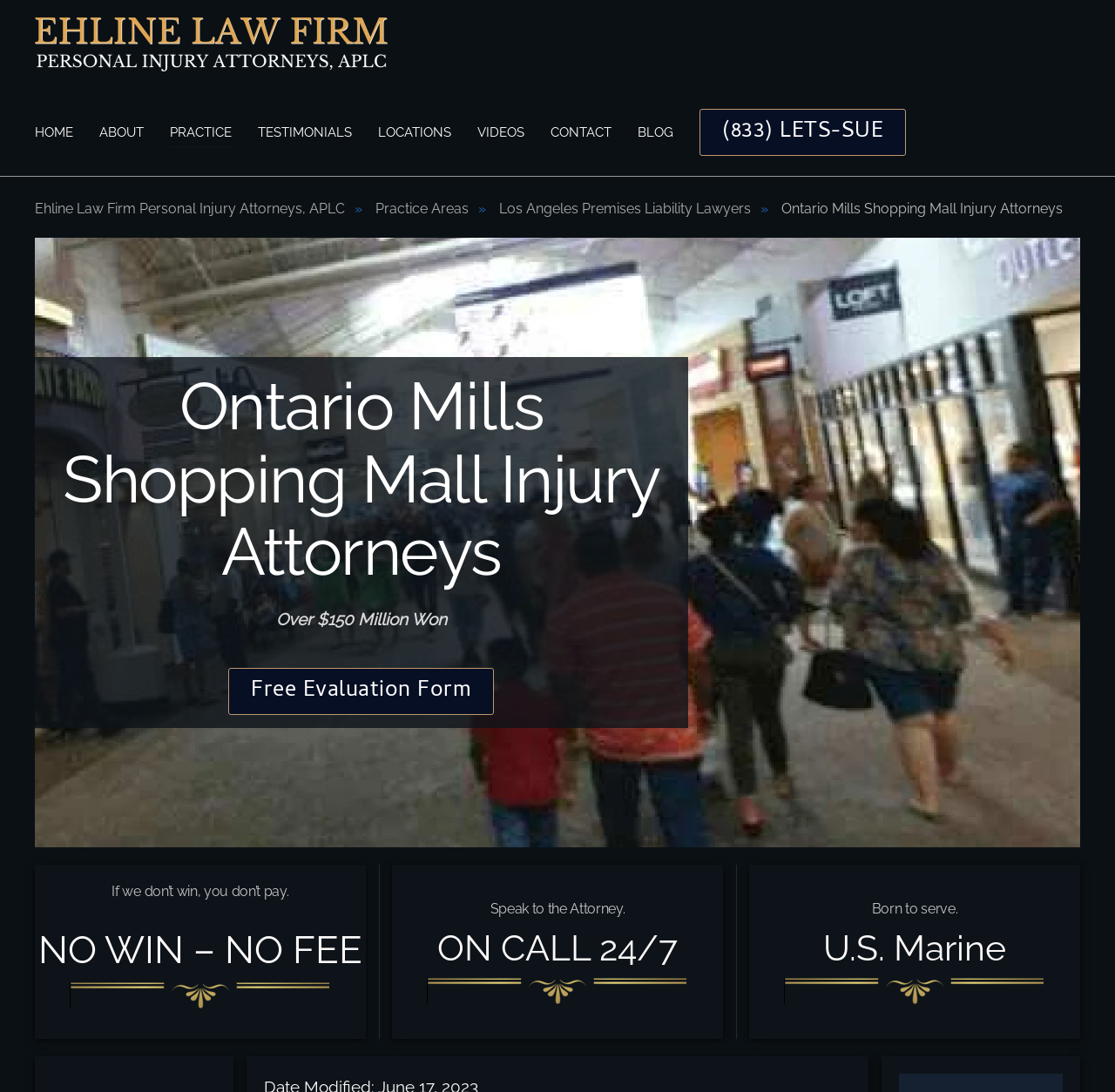Answer the question with a brief word or phrase:
What is the contact method provided on the webpage?

Phone number